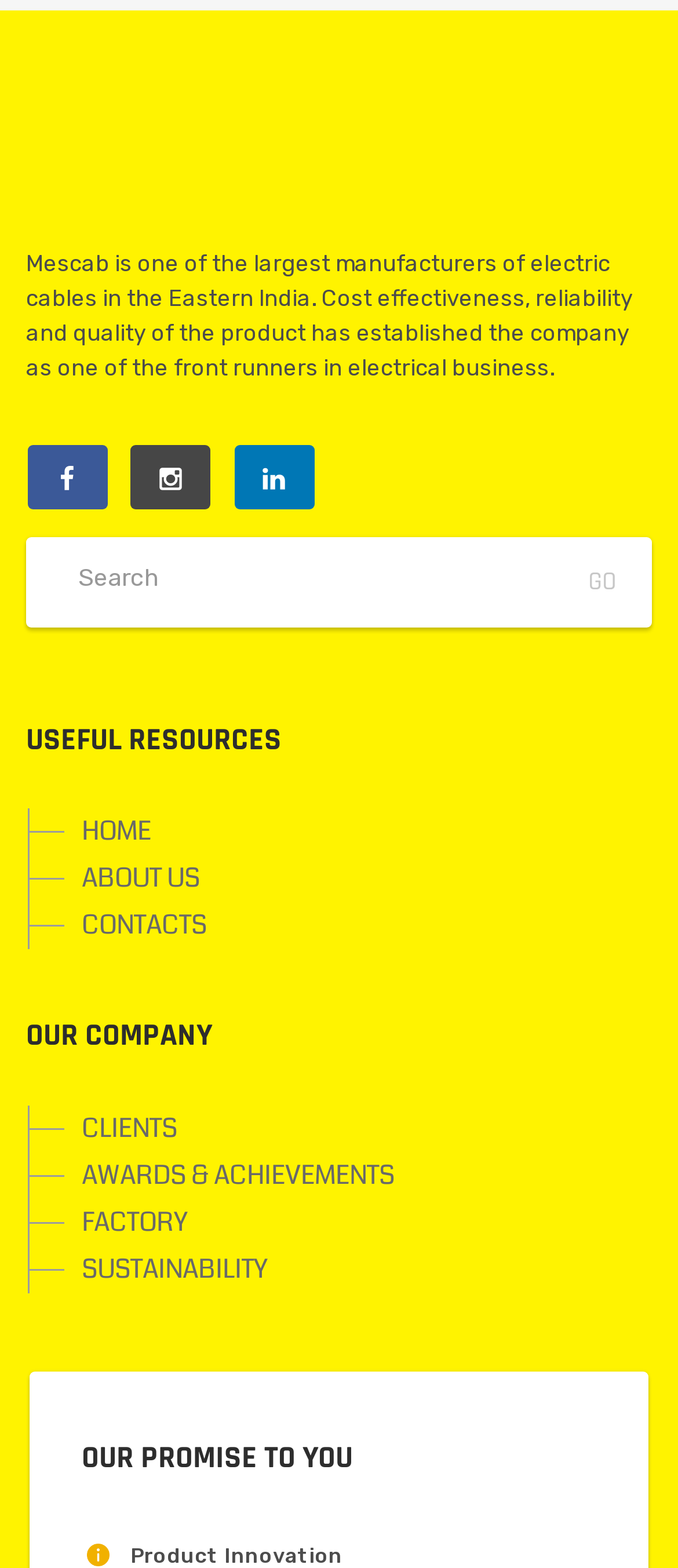Provide the bounding box coordinates of the UI element that matches the description: "AWARDS & ACHIEVEMENTS".

[0.044, 0.735, 0.962, 0.765]